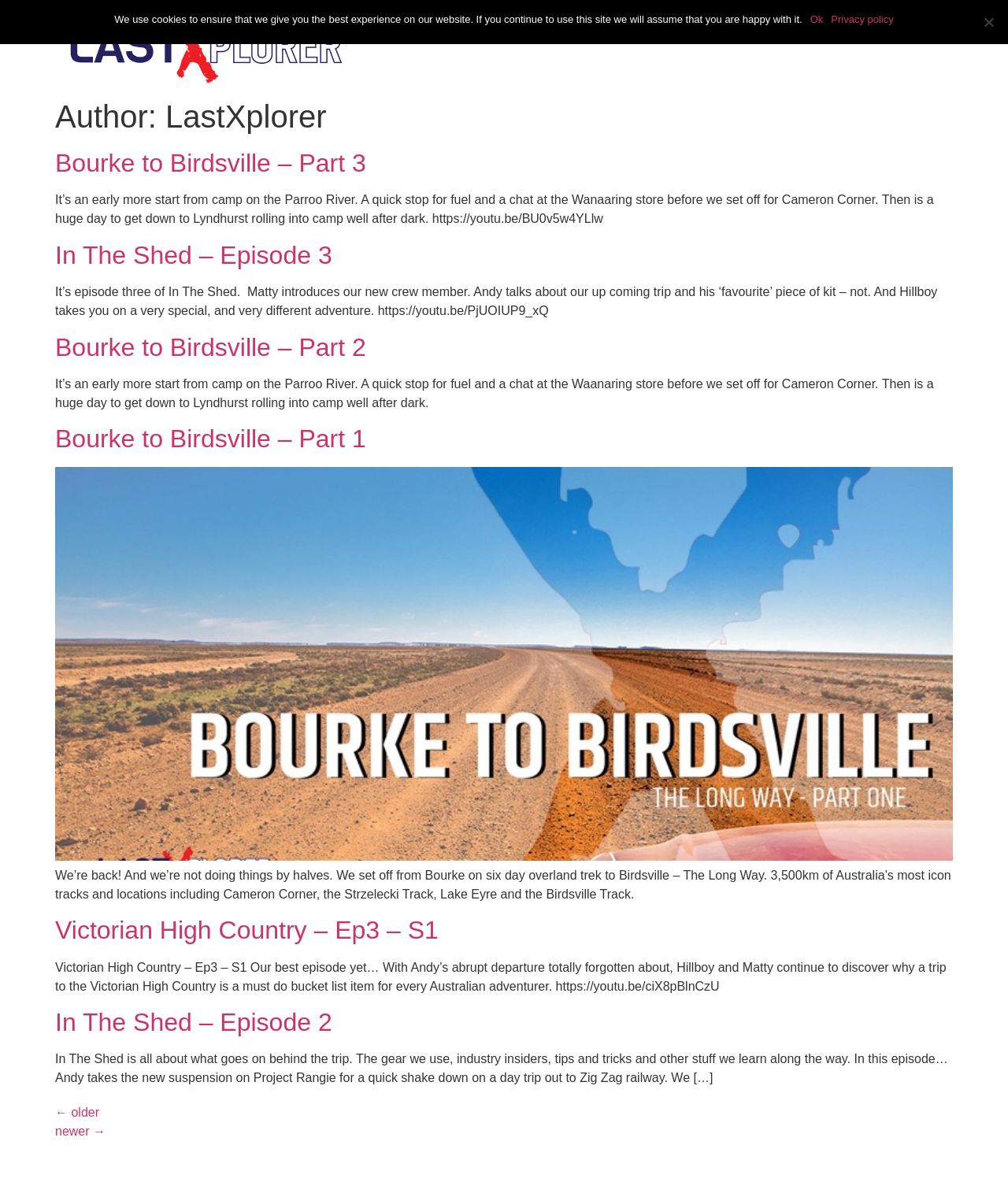What is the title of the first article?
Look at the image and respond with a one-word or short-phrase answer.

Bourke to Birdsville – Part 3